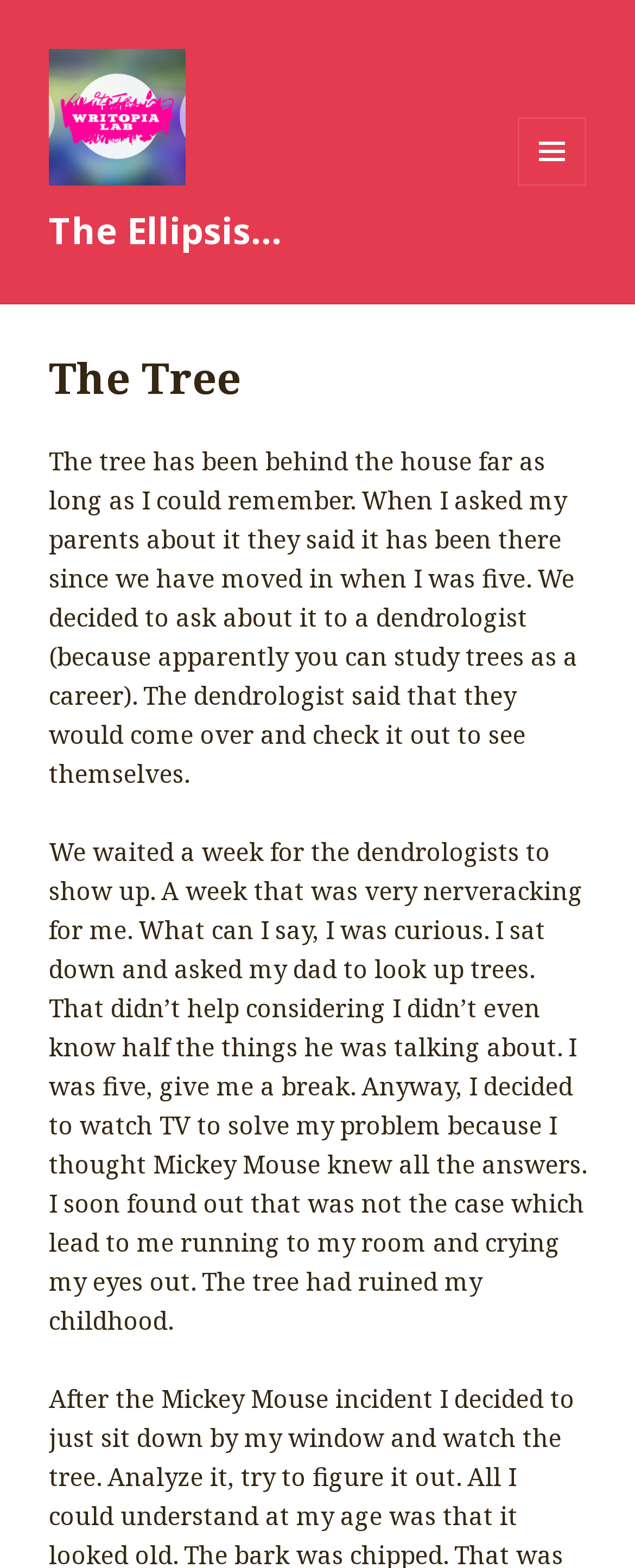Bounding box coordinates should be in the format (top-left x, top-left y, bottom-right x, bottom-right y) and all values should be floating point numbers between 0 and 1. Determine the bounding box coordinate for the UI element described as: parent_node: The Ellipsis…

[0.077, 0.062, 0.292, 0.083]